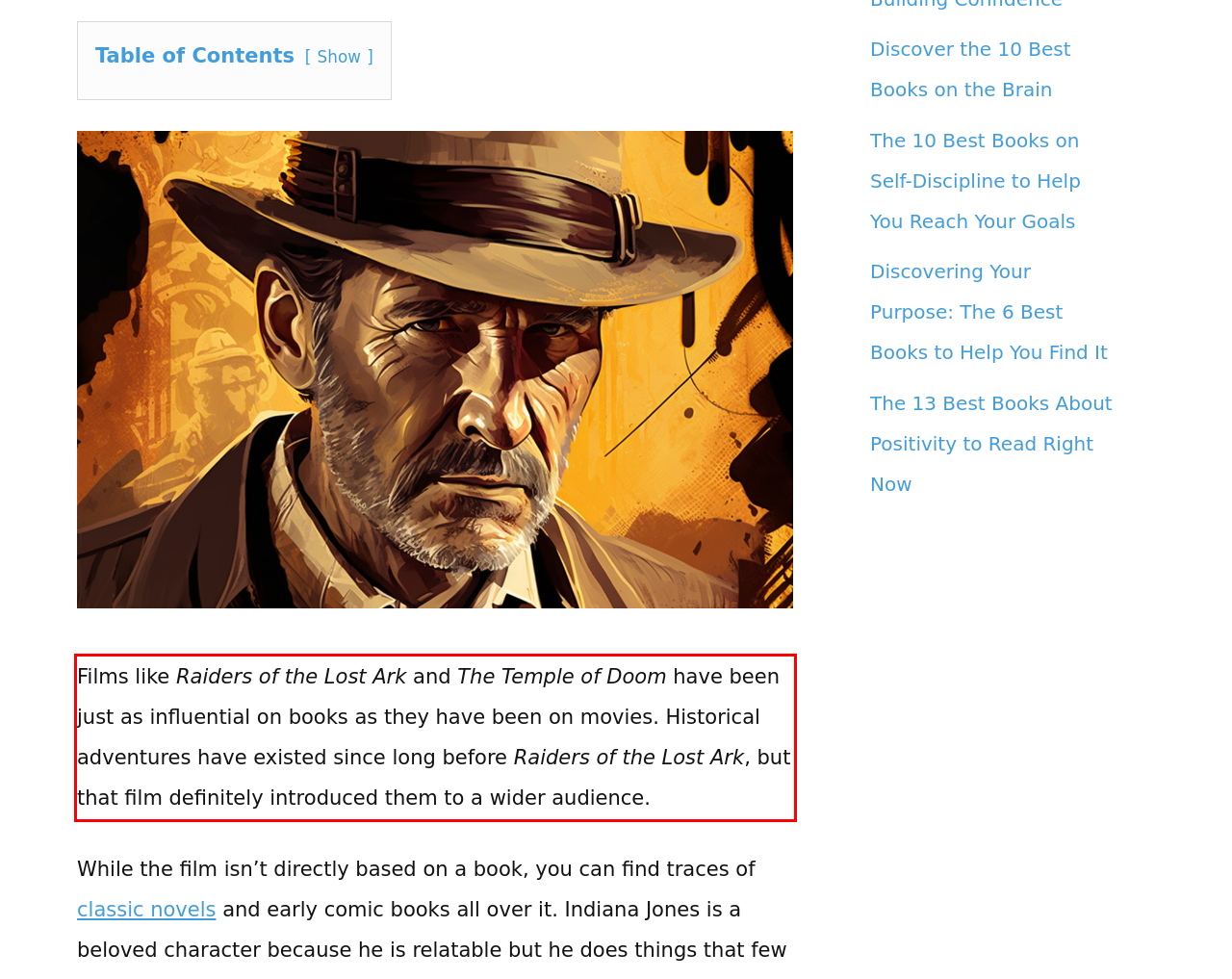With the given screenshot of a webpage, locate the red rectangle bounding box and extract the text content using OCR.

Films like Raiders of the Lost Ark and The Temple of Doom have been just as influential on books as they have been on movies. Historical adventures have existed since long before Raiders of the Lost Ark, but that film definitely introduced them to a wider audience.